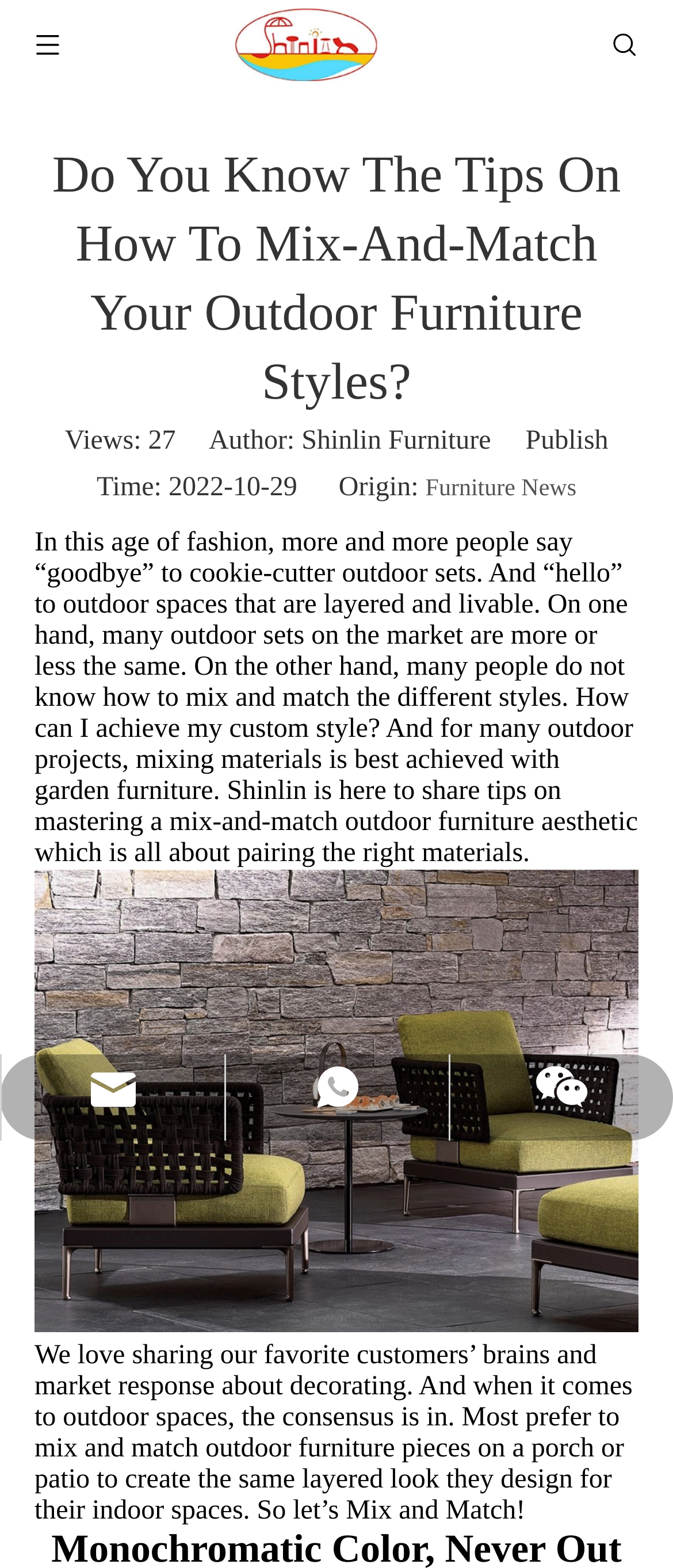Provide the bounding box coordinates, formatted as (top-left x, top-left y, bottom-right x, bottom-right y), with all values being floating point numbers between 0 and 1. Identify the bounding box of the UI element that matches the description: parent_node: andyning@shinlin-group.com

[0.003, 0.672, 0.333, 0.727]